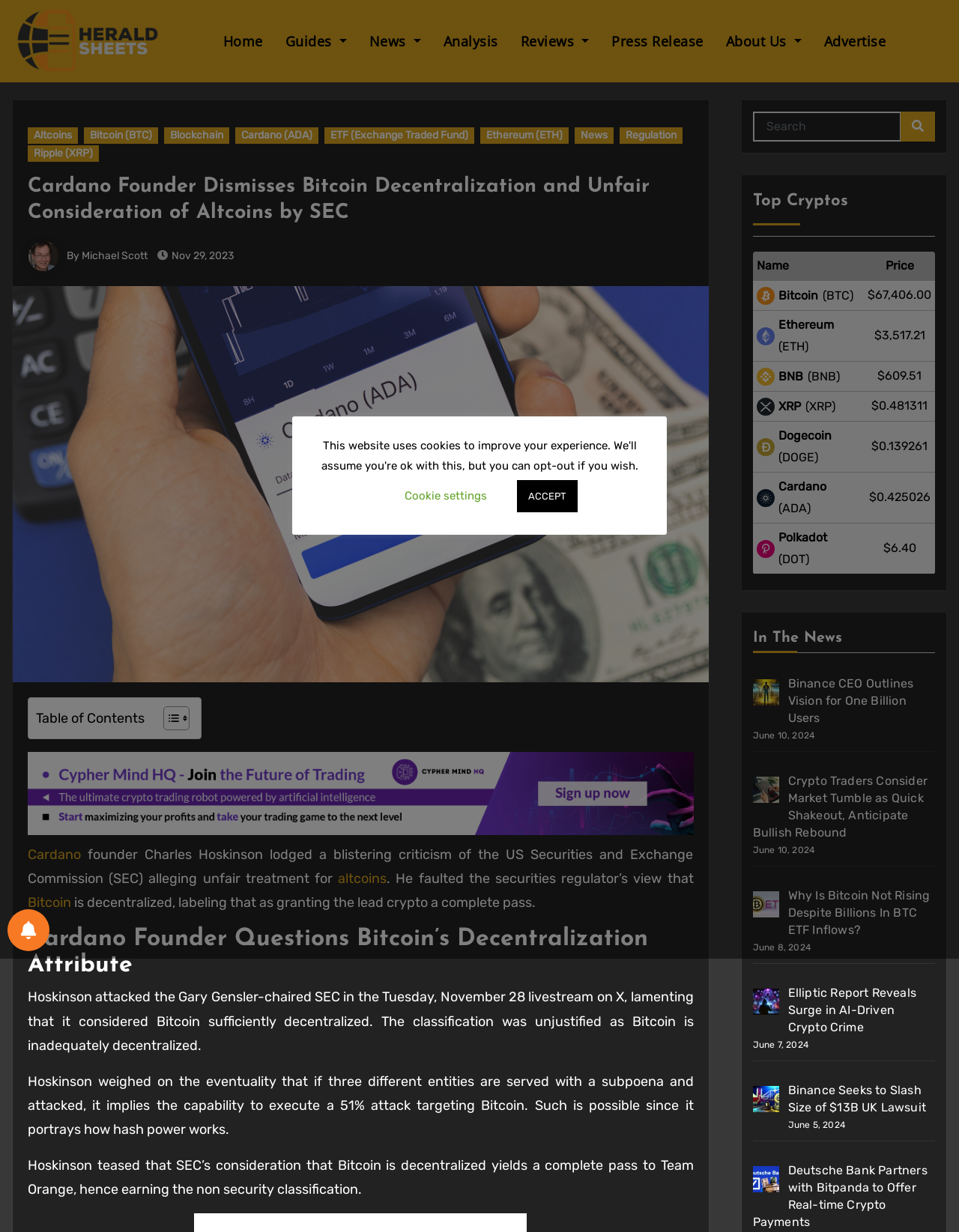Calculate the bounding box coordinates for the UI element based on the following description: "ETF (Exchange Traded Fund)". Ensure the coordinates are four float numbers between 0 and 1, i.e., [left, top, right, bottom].

[0.338, 0.103, 0.495, 0.117]